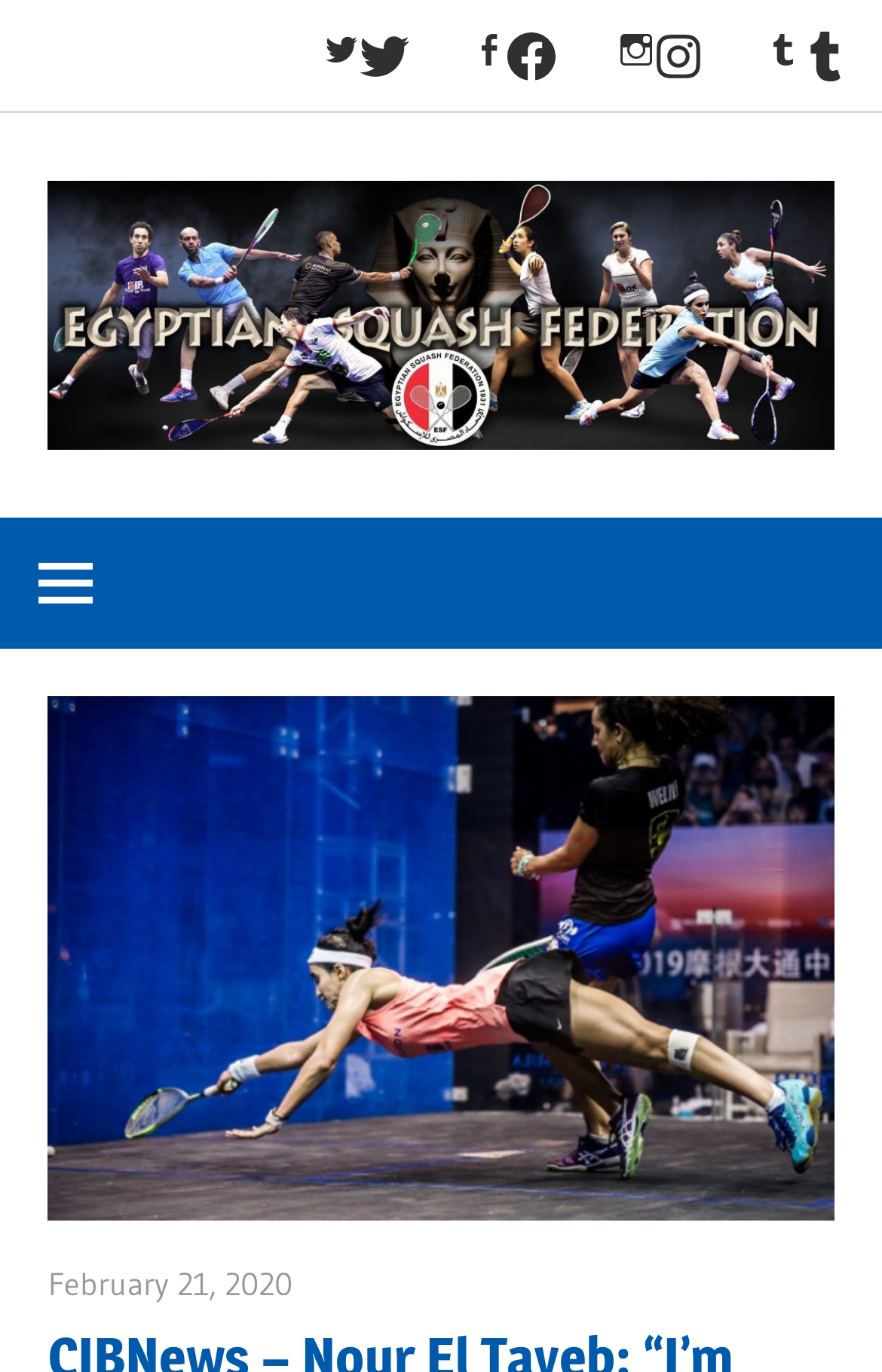What is the name of the author?
Identify the answer in the screenshot and reply with a single word or phrase.

Framboise Gommendy